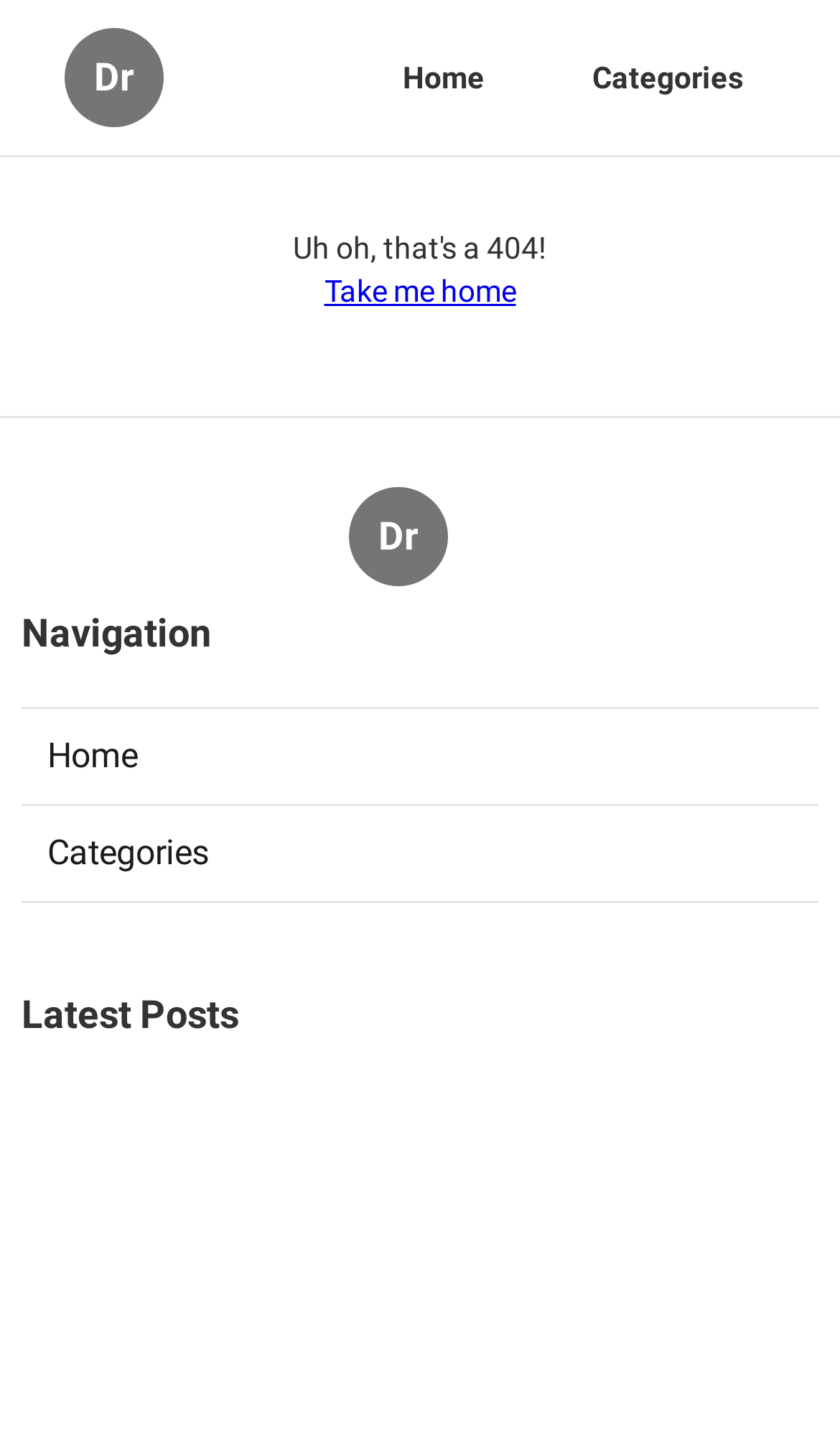Bounding box coordinates are to be given in the format (top-left x, top-left y, bottom-right x, bottom-right y). All values must be floating point numbers between 0 and 1. Provide the bounding box coordinate for the UI element described as: Take me home

[0.386, 0.188, 0.614, 0.218]